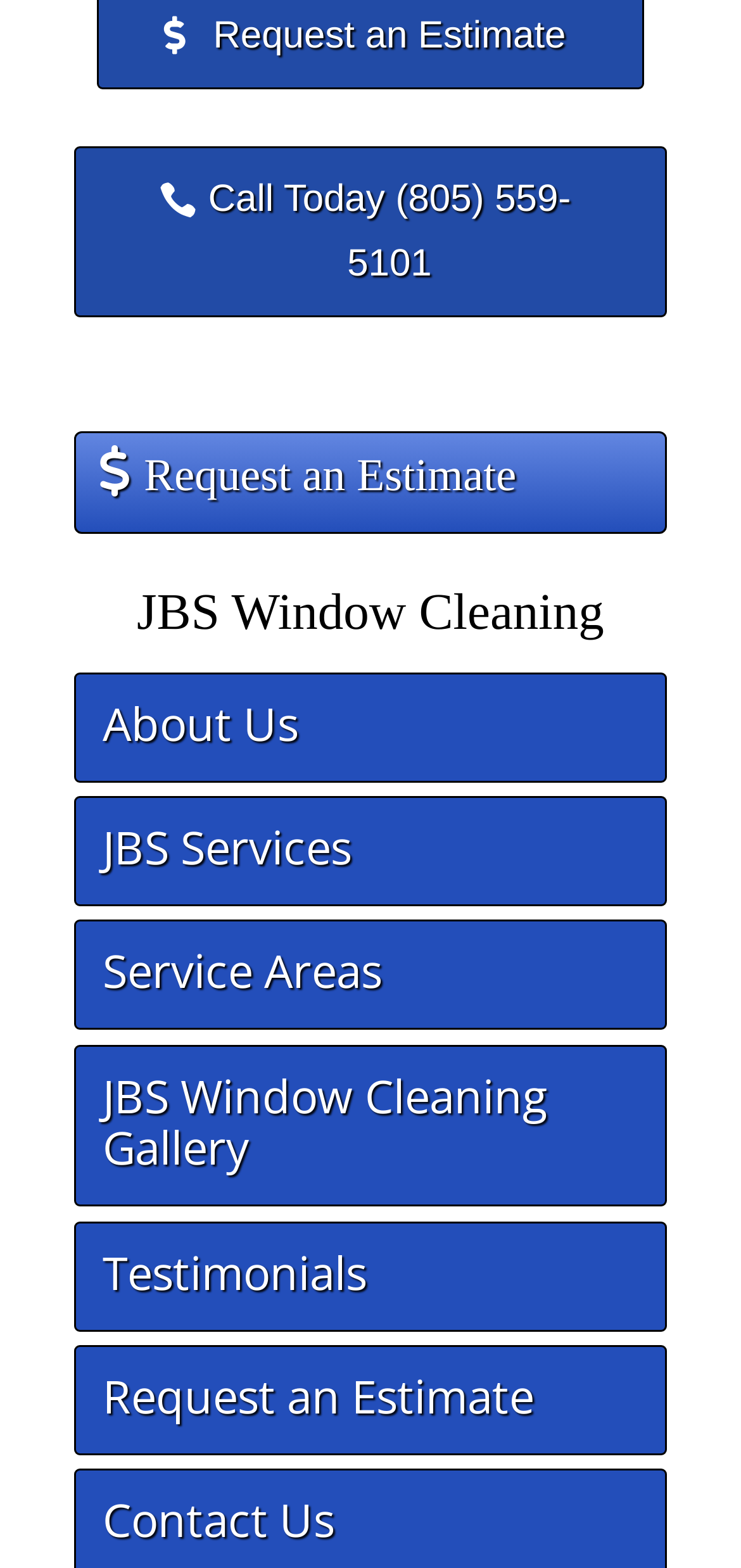Locate the bounding box coordinates of the element I should click to achieve the following instruction: "Contact the company".

[0.138, 0.949, 0.451, 0.989]